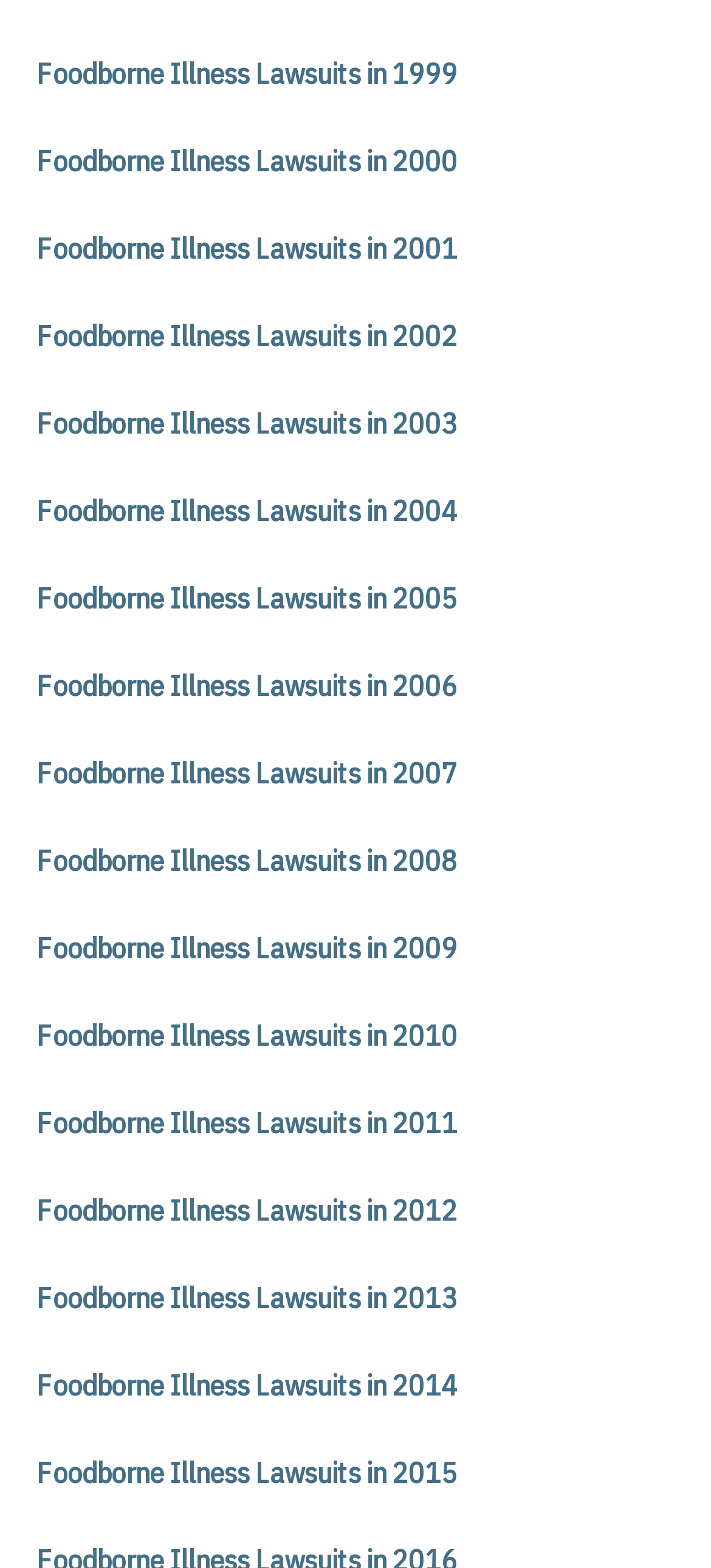Could you locate the bounding box coordinates for the section that should be clicked to accomplish this task: "View Foodborne Illness Lawsuits in 1999".

[0.051, 0.035, 0.644, 0.058]